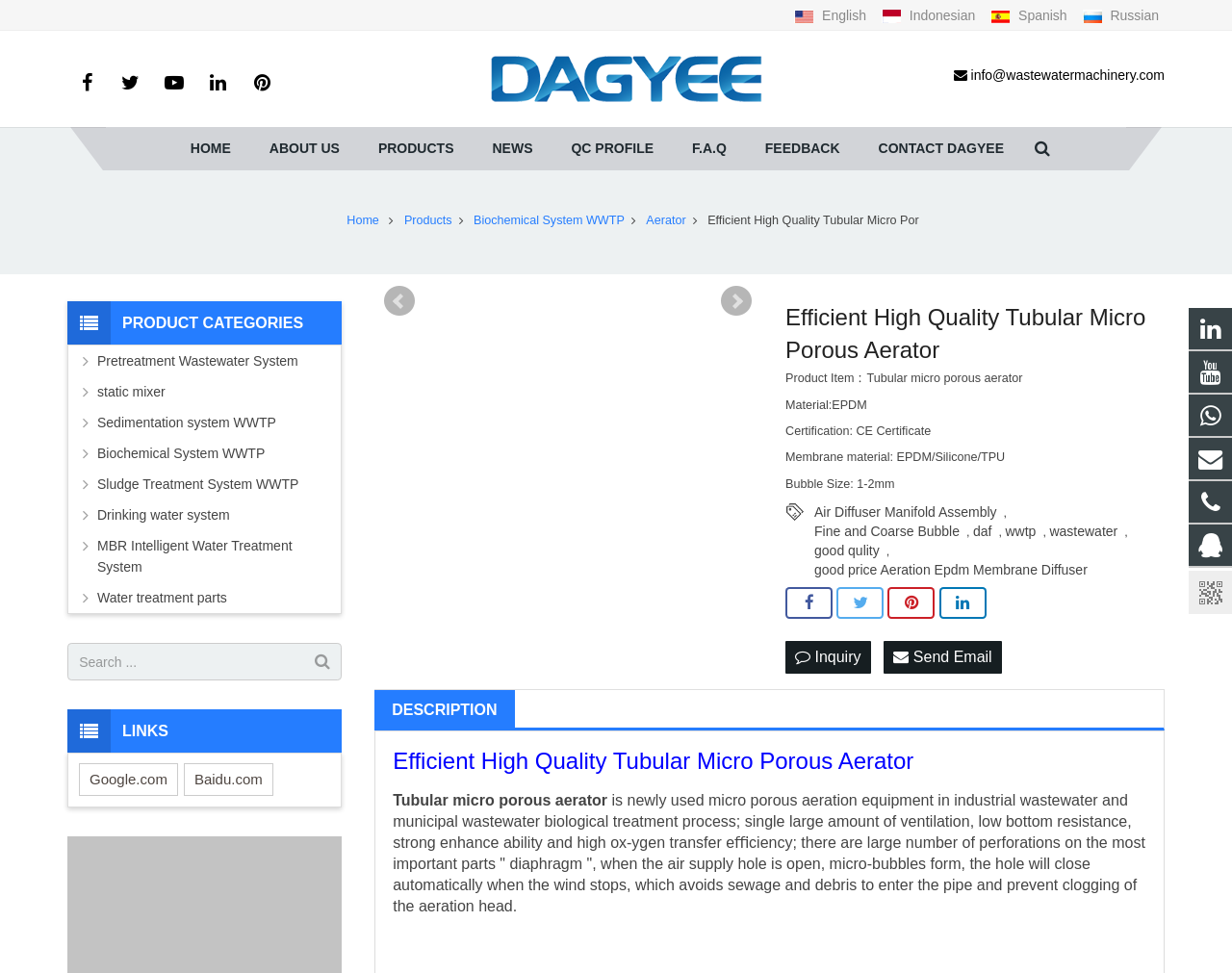Please find and give the text of the main heading on the webpage.

Efficient High Quality Tubular Micro Porous Aerator